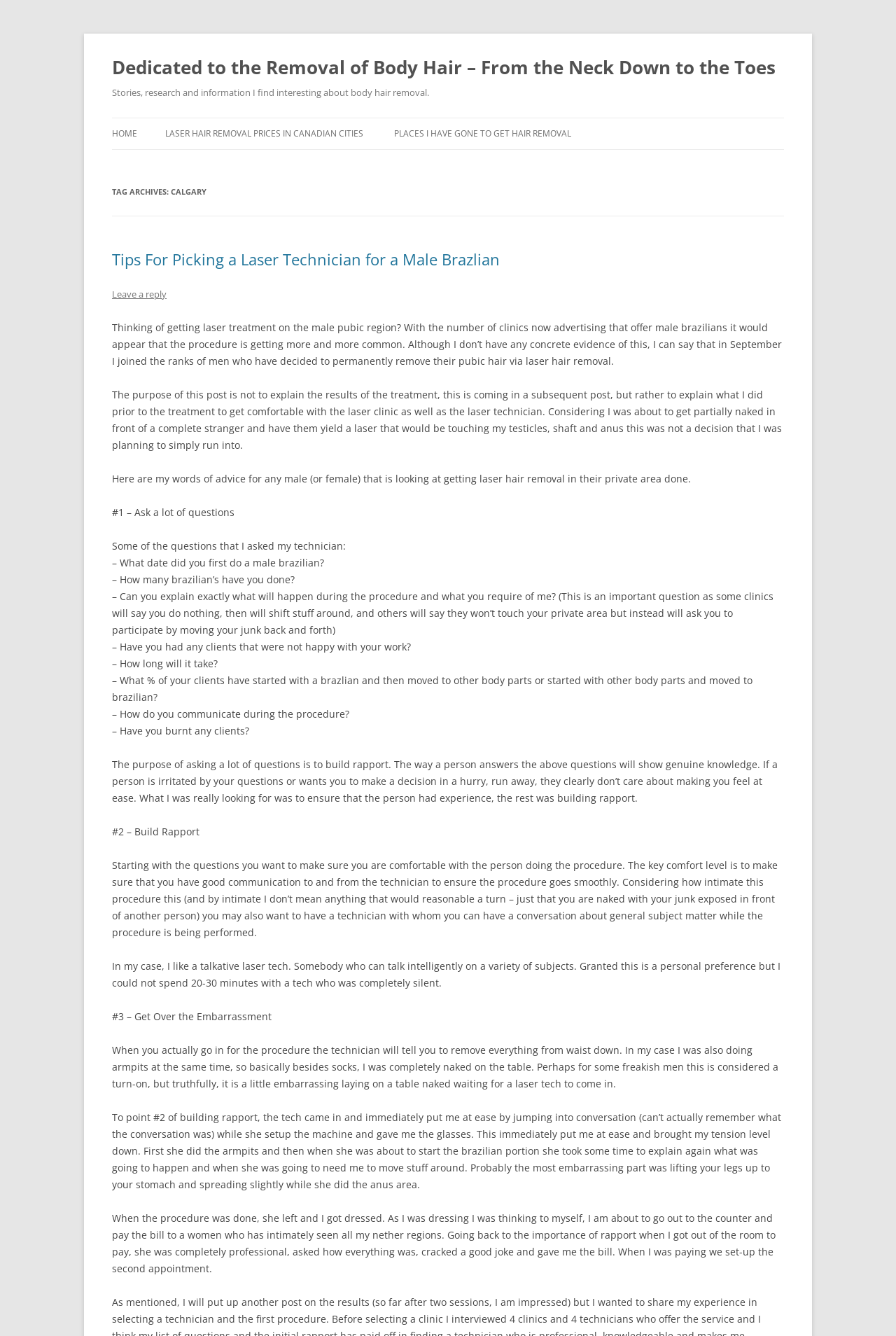Locate the bounding box for the described UI element: "Leave a reply". Ensure the coordinates are four float numbers between 0 and 1, formatted as [left, top, right, bottom].

[0.125, 0.215, 0.186, 0.225]